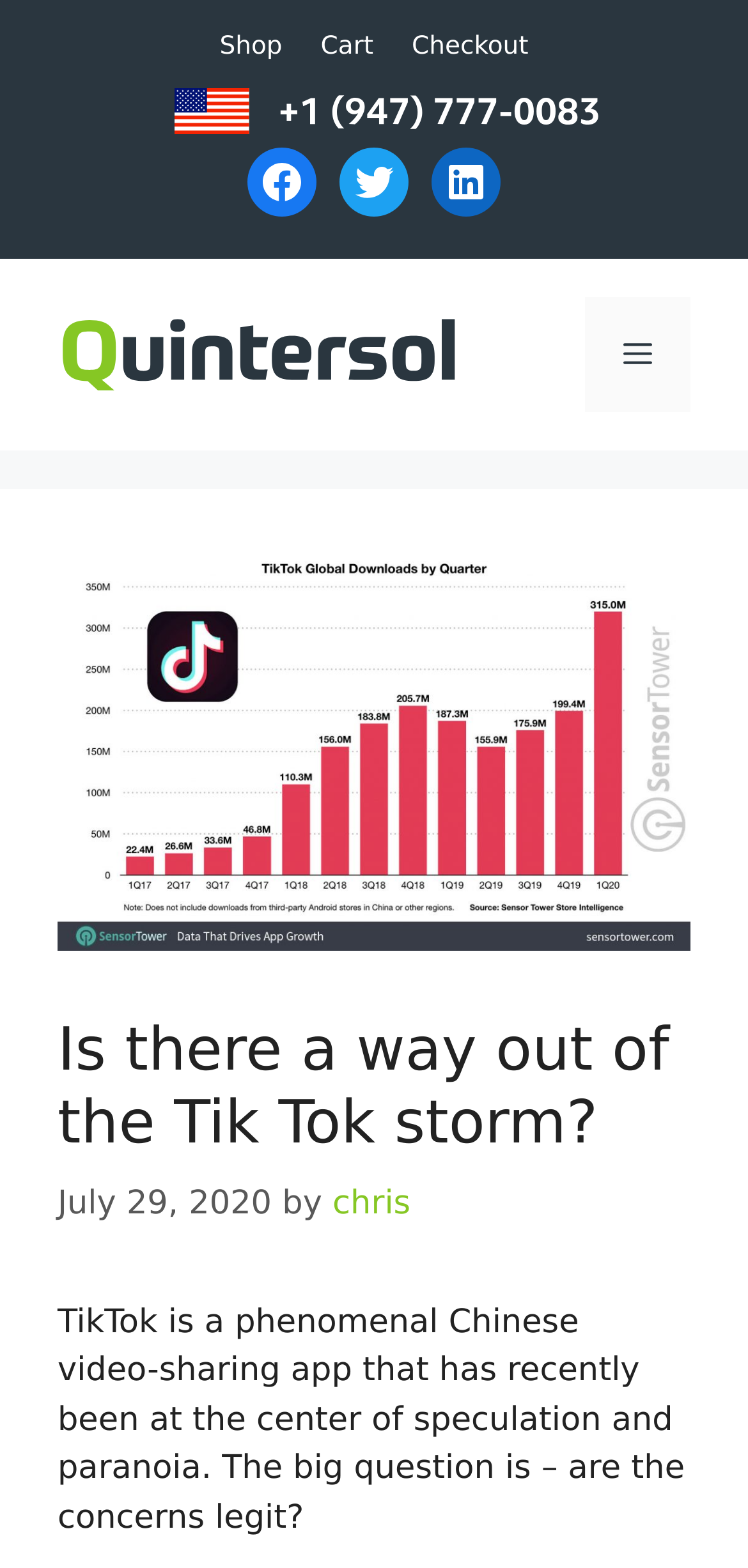When was the article published?
Look at the image and respond with a one-word or short-phrase answer.

July 29, 2020